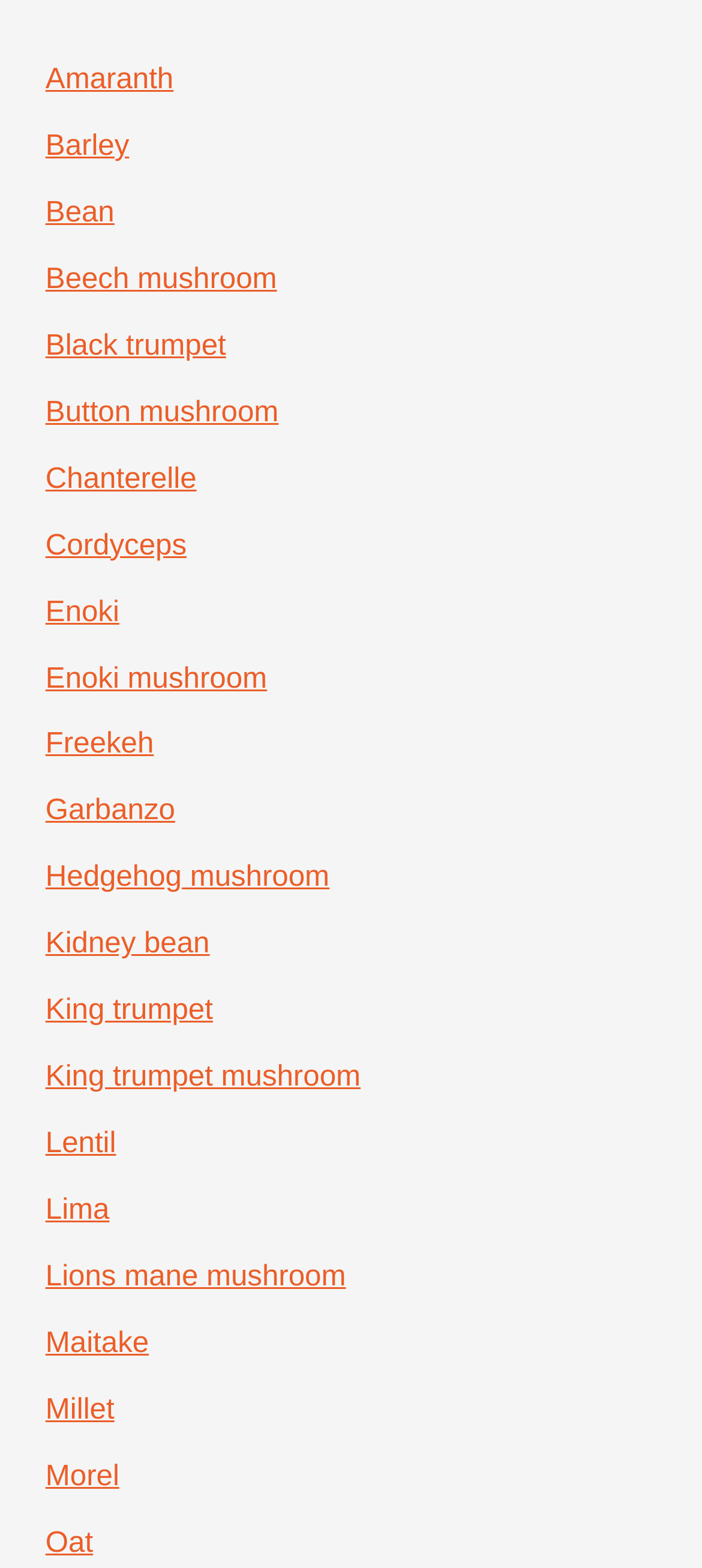What is the last item on the list? Analyze the screenshot and reply with just one word or a short phrase.

Oat